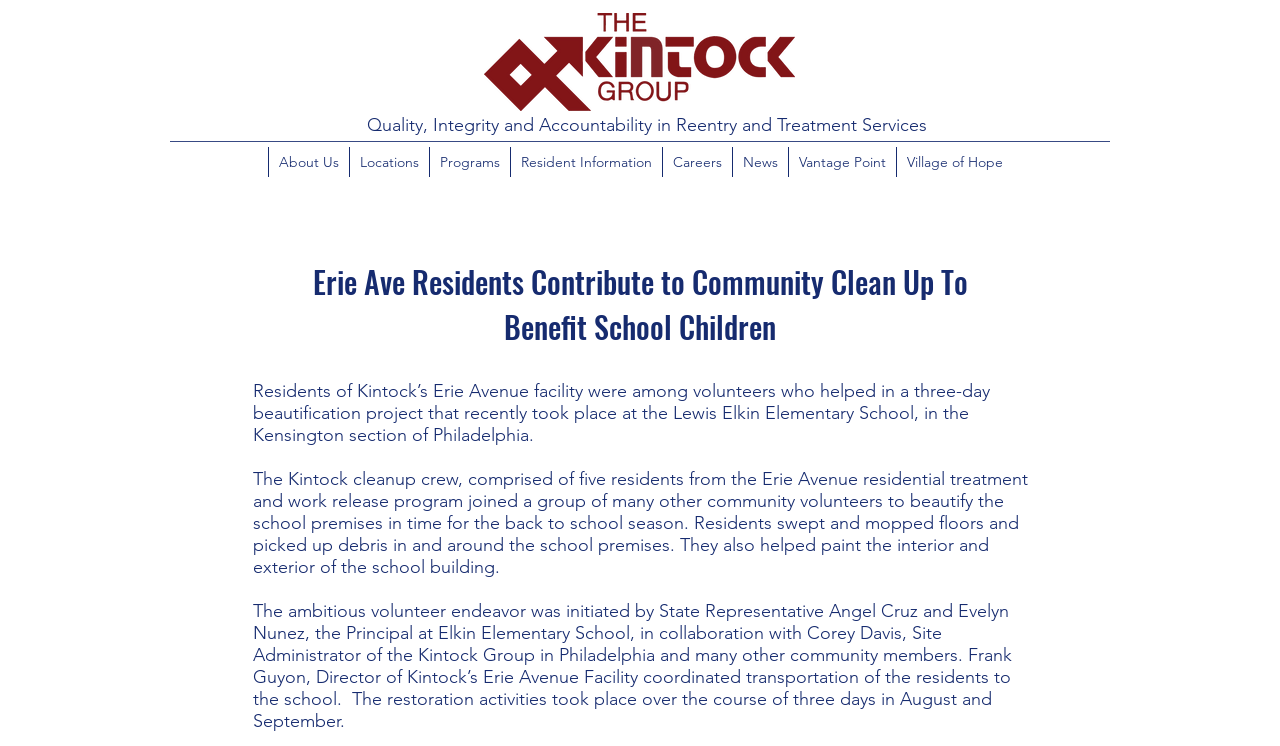Determine the bounding box coordinates of the region to click in order to accomplish the following instruction: "Explore Village of Hope". Provide the coordinates as four float numbers between 0 and 1, specifically [left, top, right, bottom].

[0.7, 0.197, 0.791, 0.237]